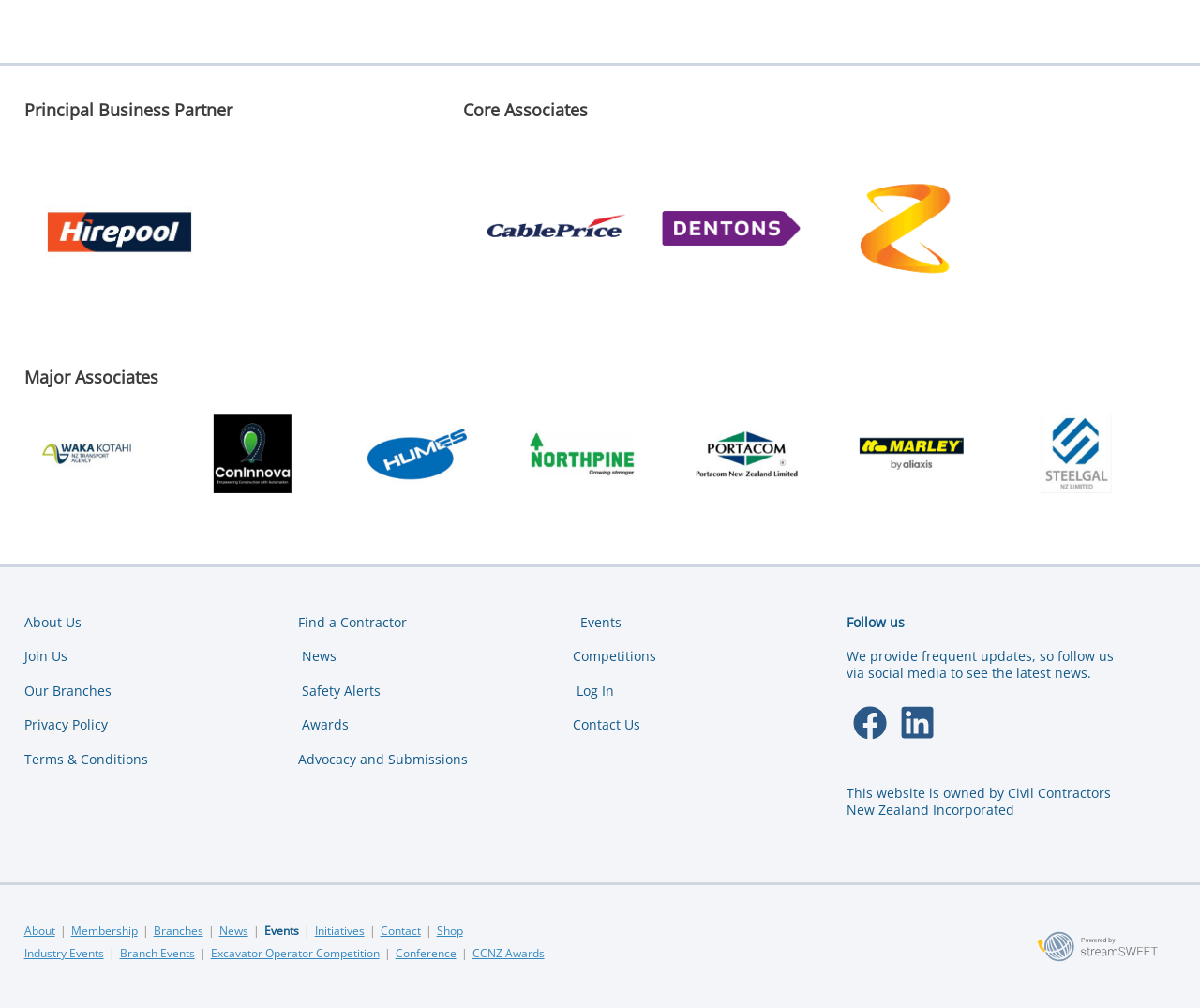Please find and report the bounding box coordinates of the element to click in order to perform the following action: "Read the 'Terms & Conditions' page". The coordinates should be expressed as four float numbers between 0 and 1, in the format [left, top, right, bottom].

[0.02, 0.744, 0.123, 0.761]